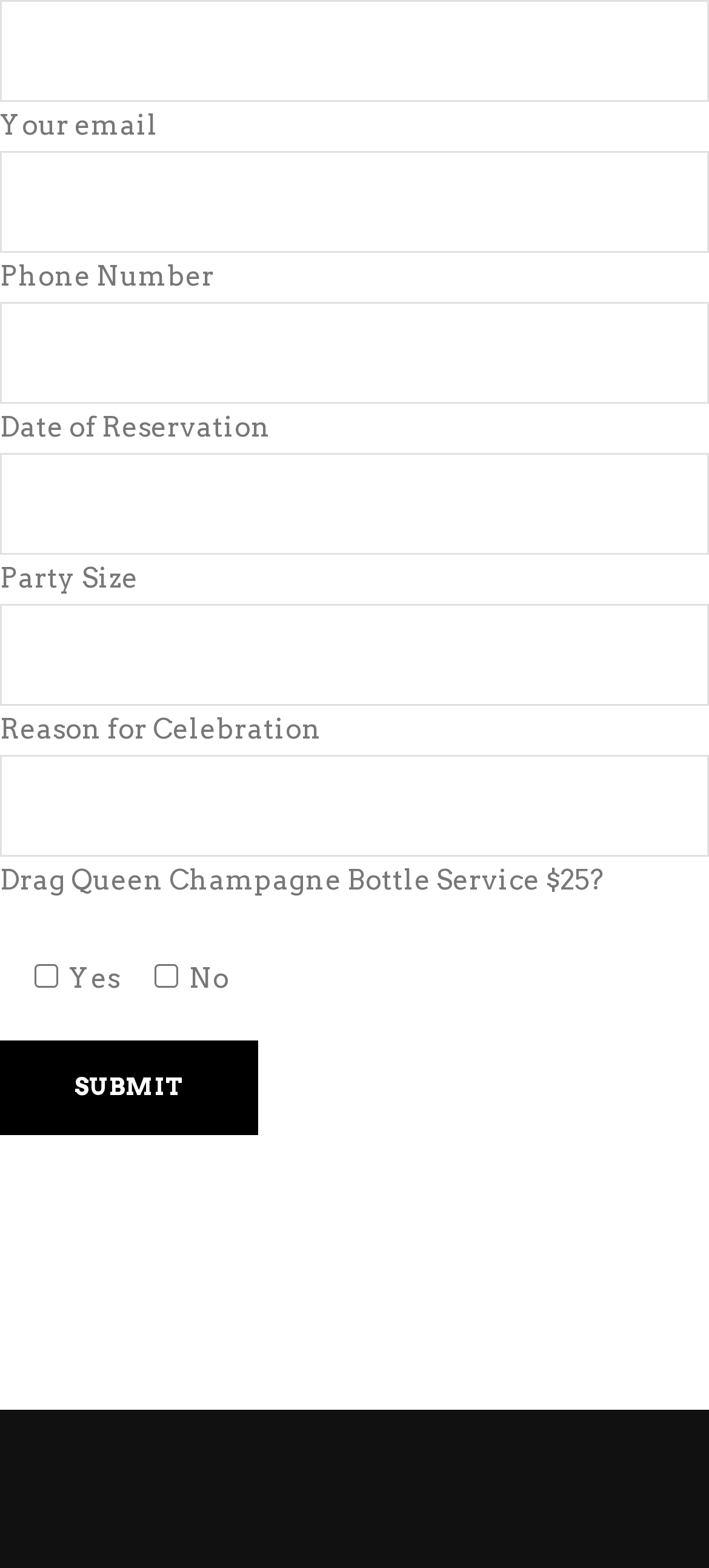Determine the bounding box coordinates of the clickable area required to perform the following instruction: "Select a date of reservation". The coordinates should be represented as four float numbers between 0 and 1: [left, top, right, bottom].

[0.0, 0.289, 1.0, 0.354]